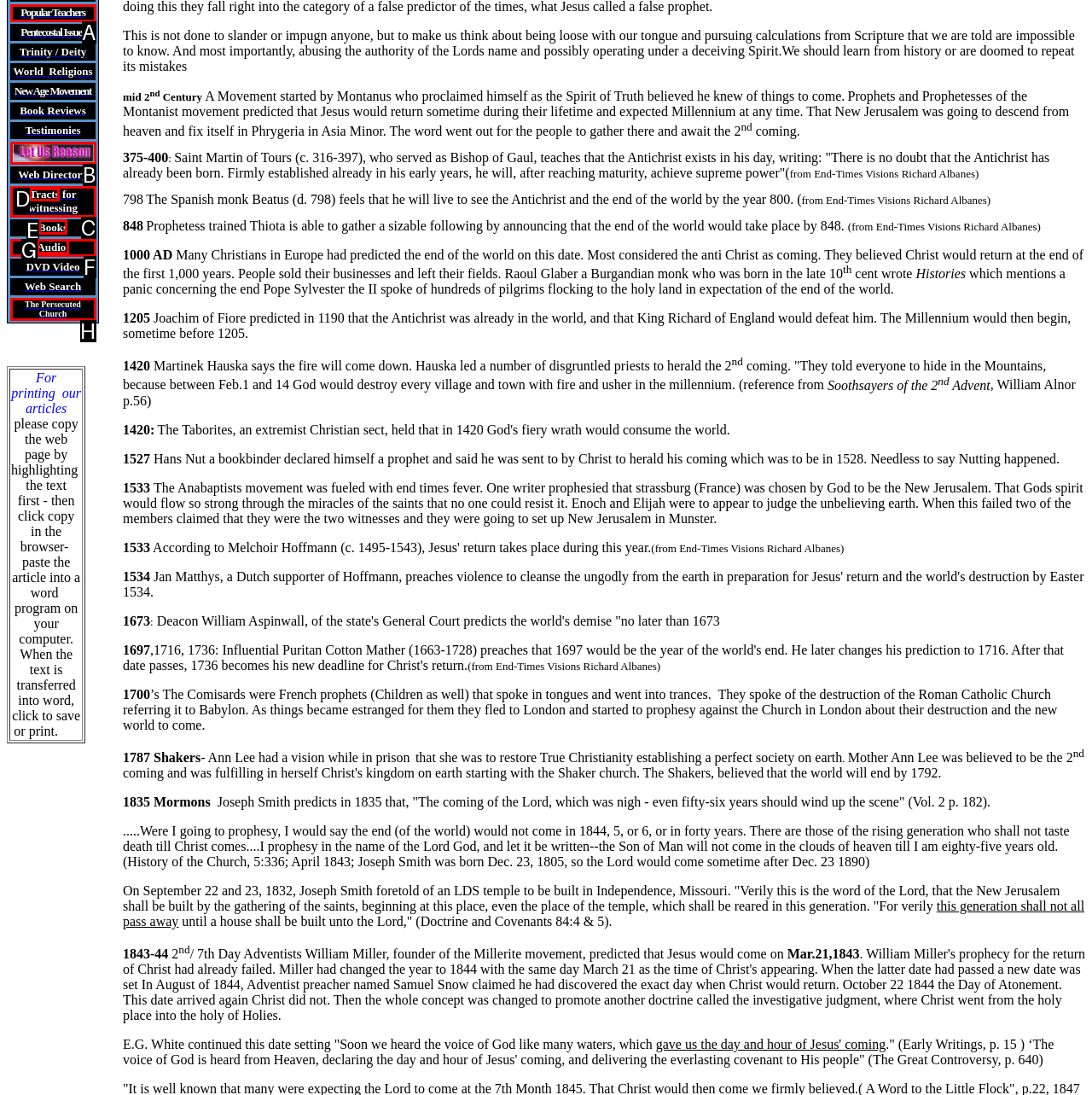Using the element description: The Persecuted Church, select the HTML element that matches best. Answer with the letter of your choice.

H